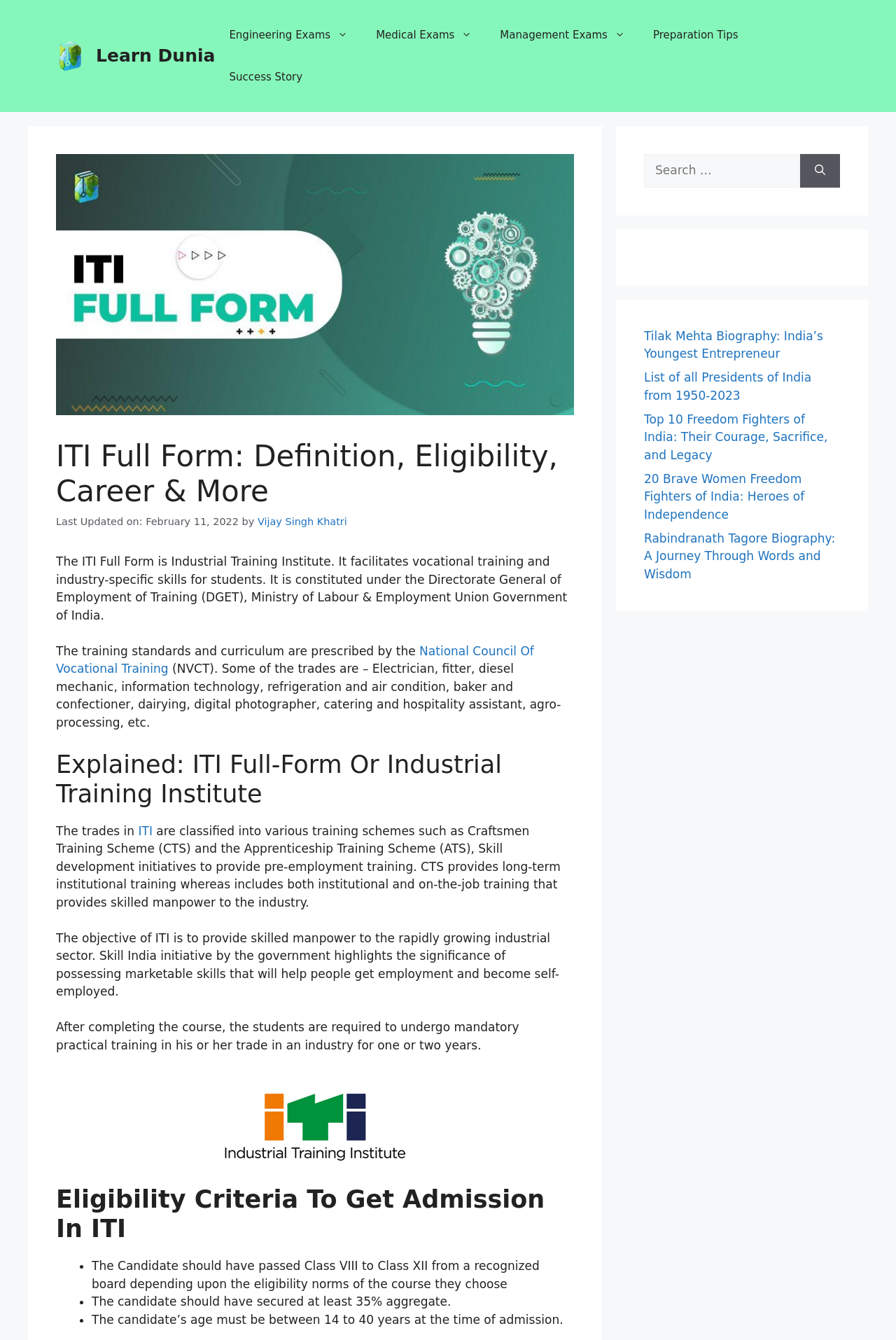Determine the bounding box coordinates for the area that should be clicked to carry out the following instruction: "Read more about 'ITI Full Form'".

[0.062, 0.327, 0.641, 0.38]